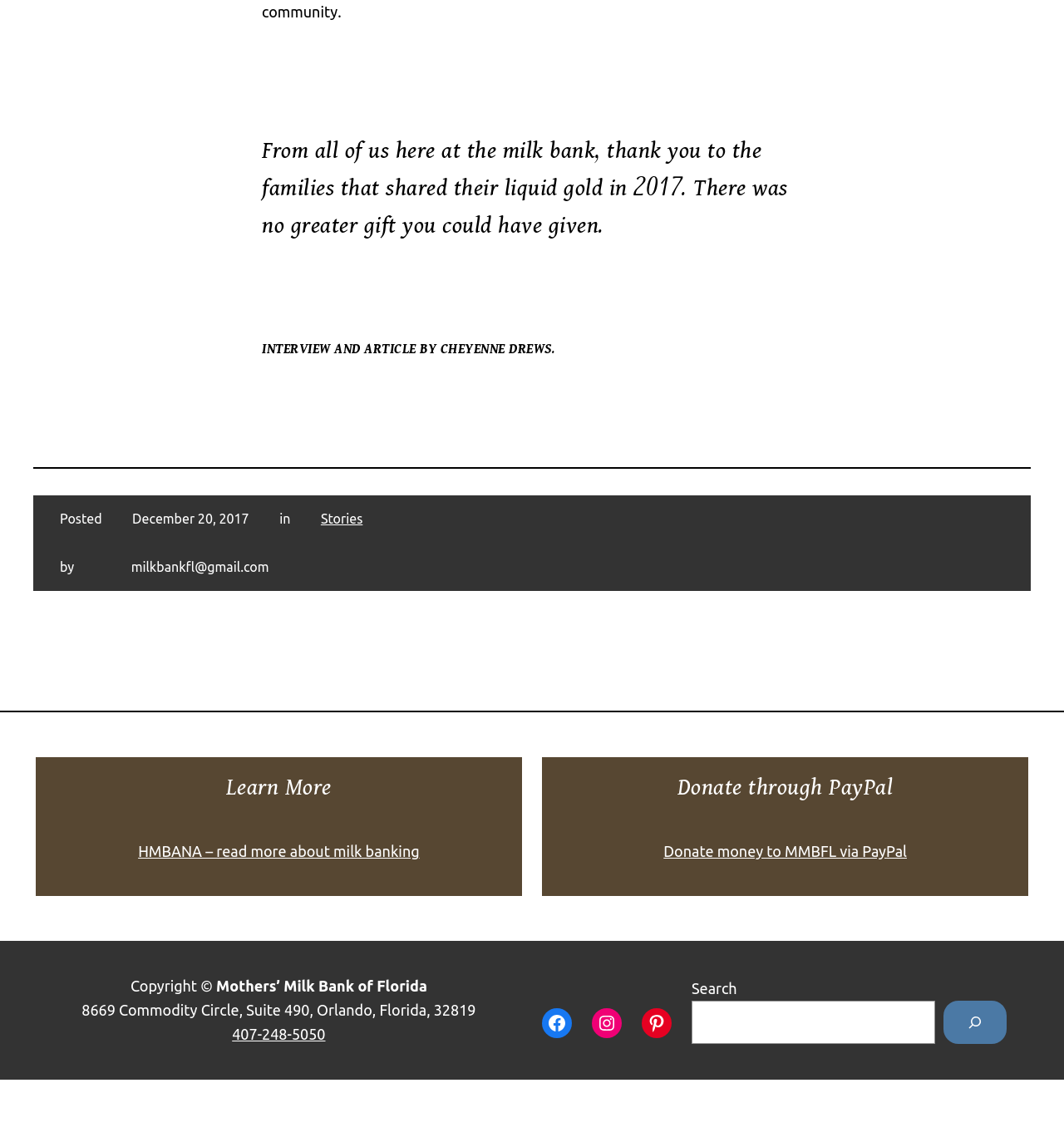Examine the screenshot and answer the question in as much detail as possible: What is the address of the Mothers' Milk Bank of Florida?

The address of the Mothers' Milk Bank of Florida can be found in the lower section of the webpage, which is 8669 Commodity Circle, Suite 490, Orlando, Florida, 32819.